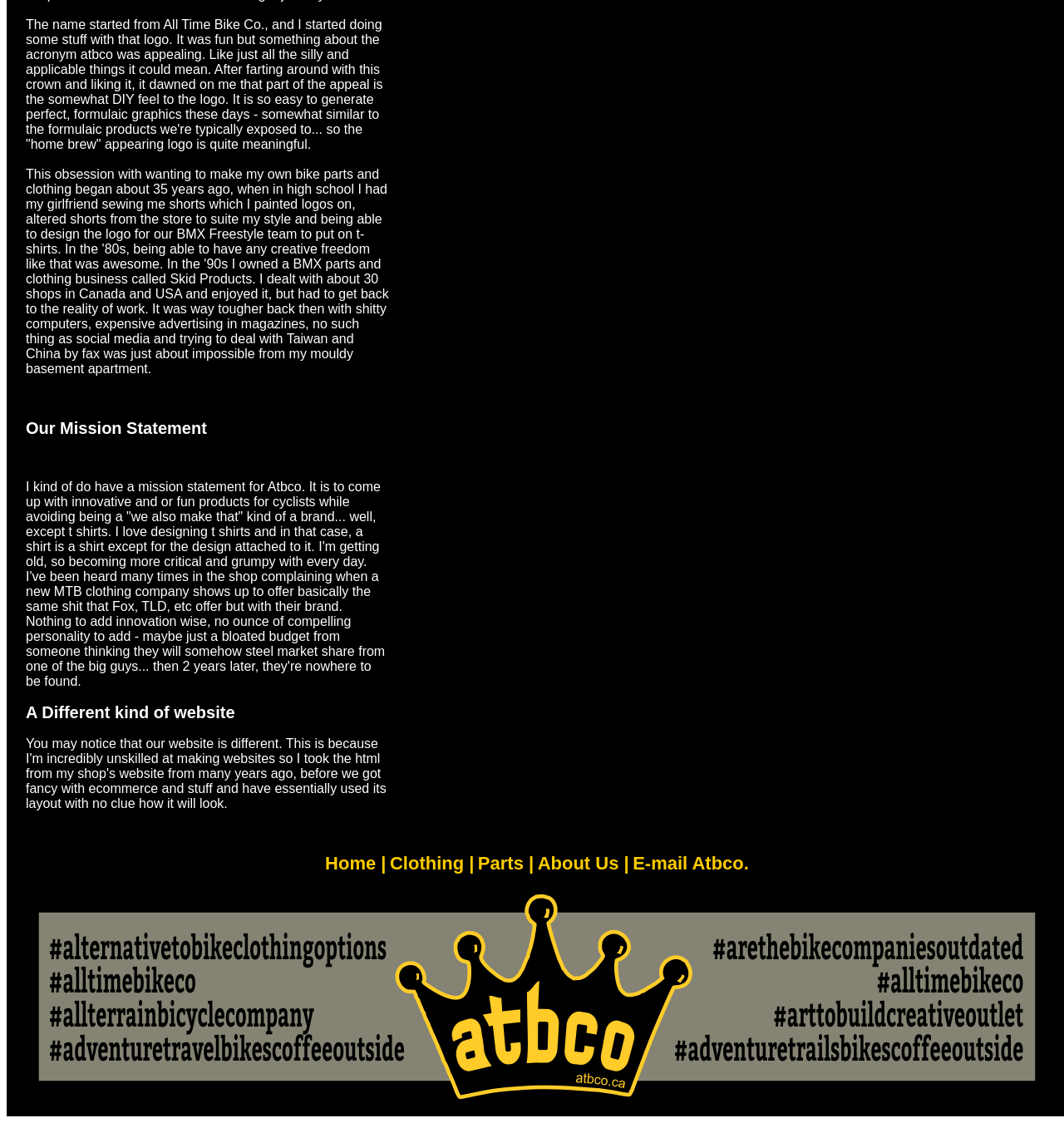Please determine the bounding box coordinates for the UI element described here. Use the format (top-left x, top-left y, bottom-right x, bottom-right y) with values bounded between 0 and 1: Clothing |

[0.366, 0.759, 0.446, 0.778]